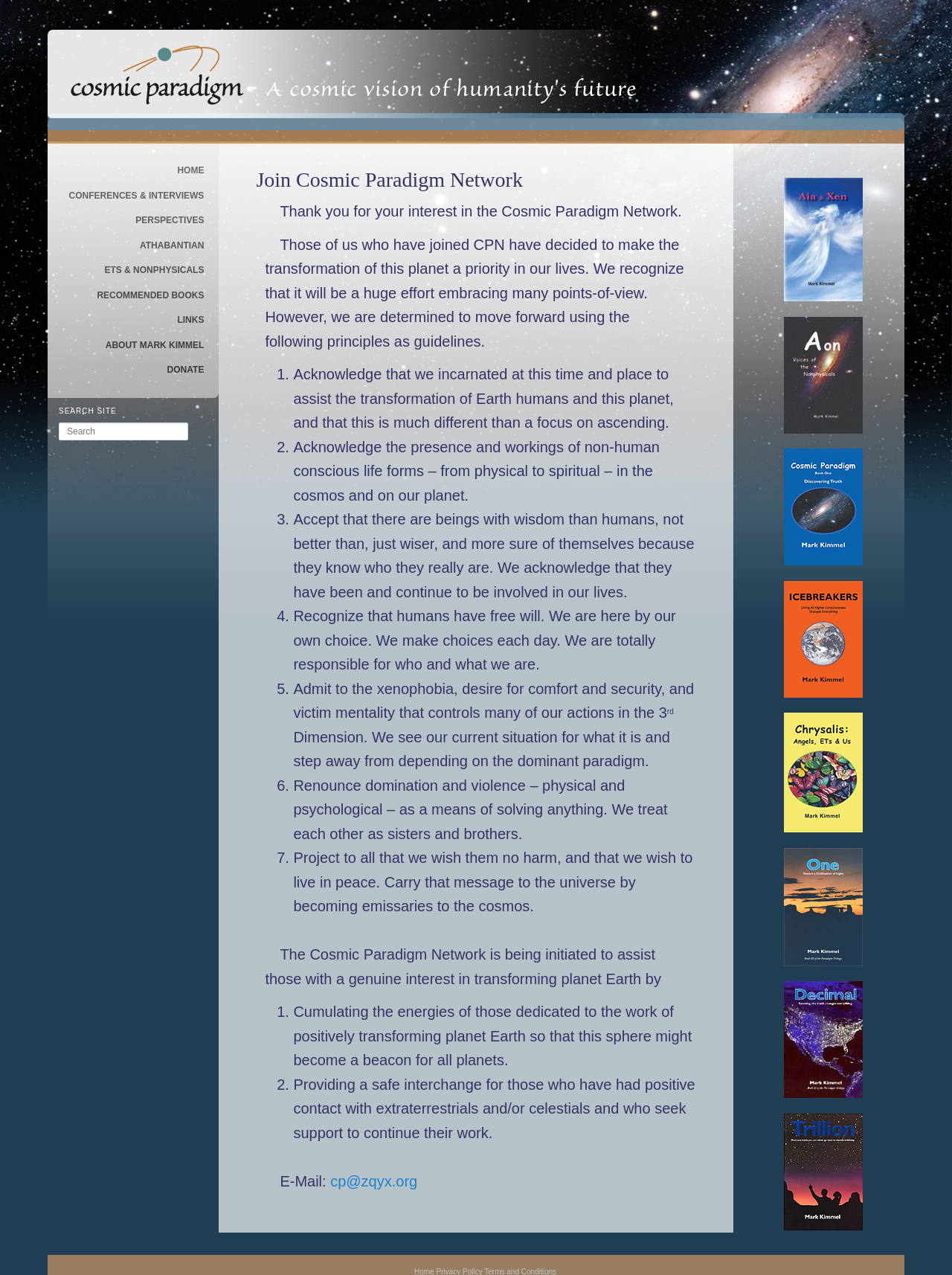Can you extract the headline from the webpage for me?

Join Cosmic Paradigm Network